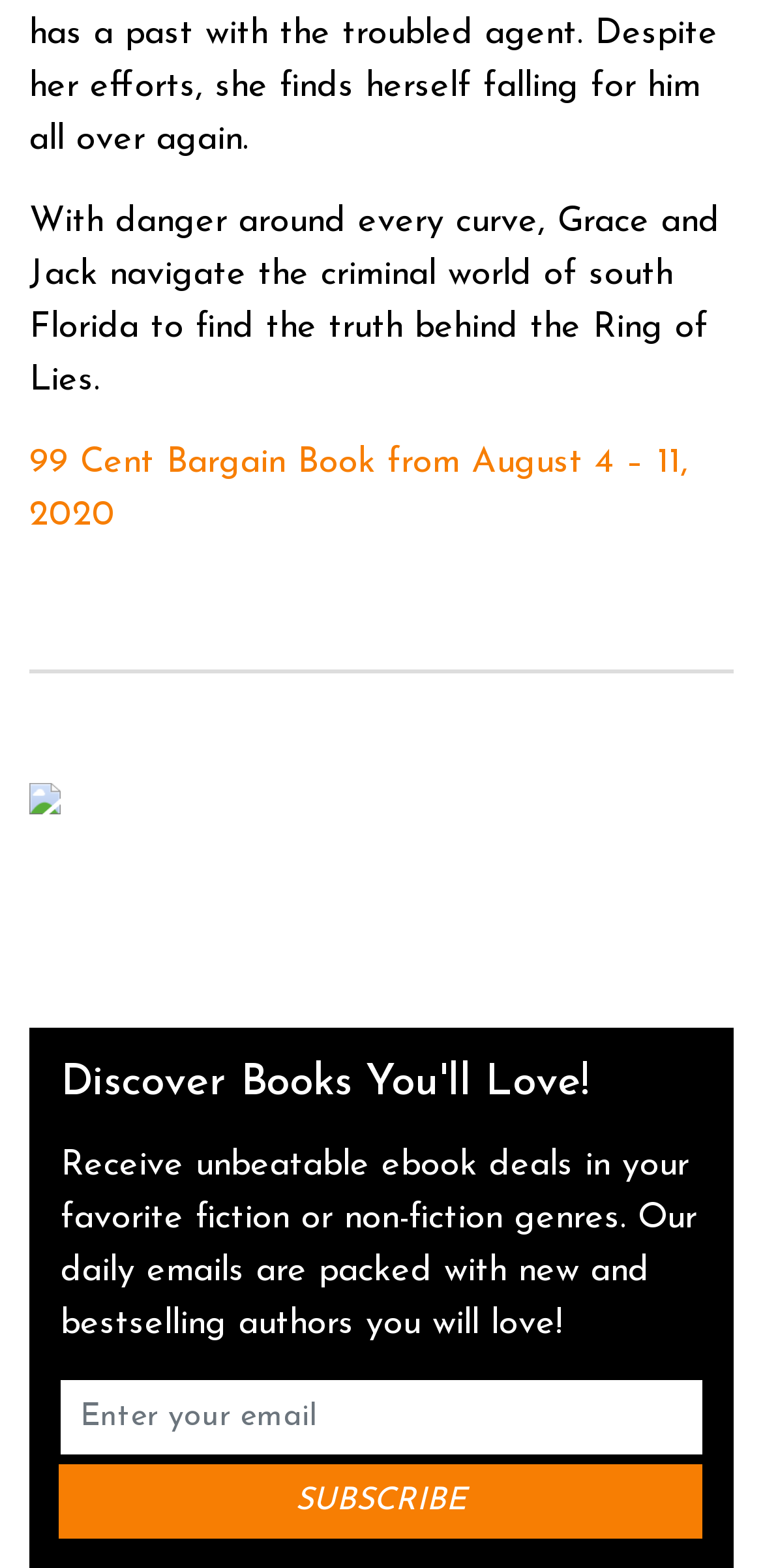What is the purpose of the textbox?
Analyze the image and deliver a detailed answer to the question.

The textbox has a label 'Enter your email' and is required, so its purpose is to input an email address.